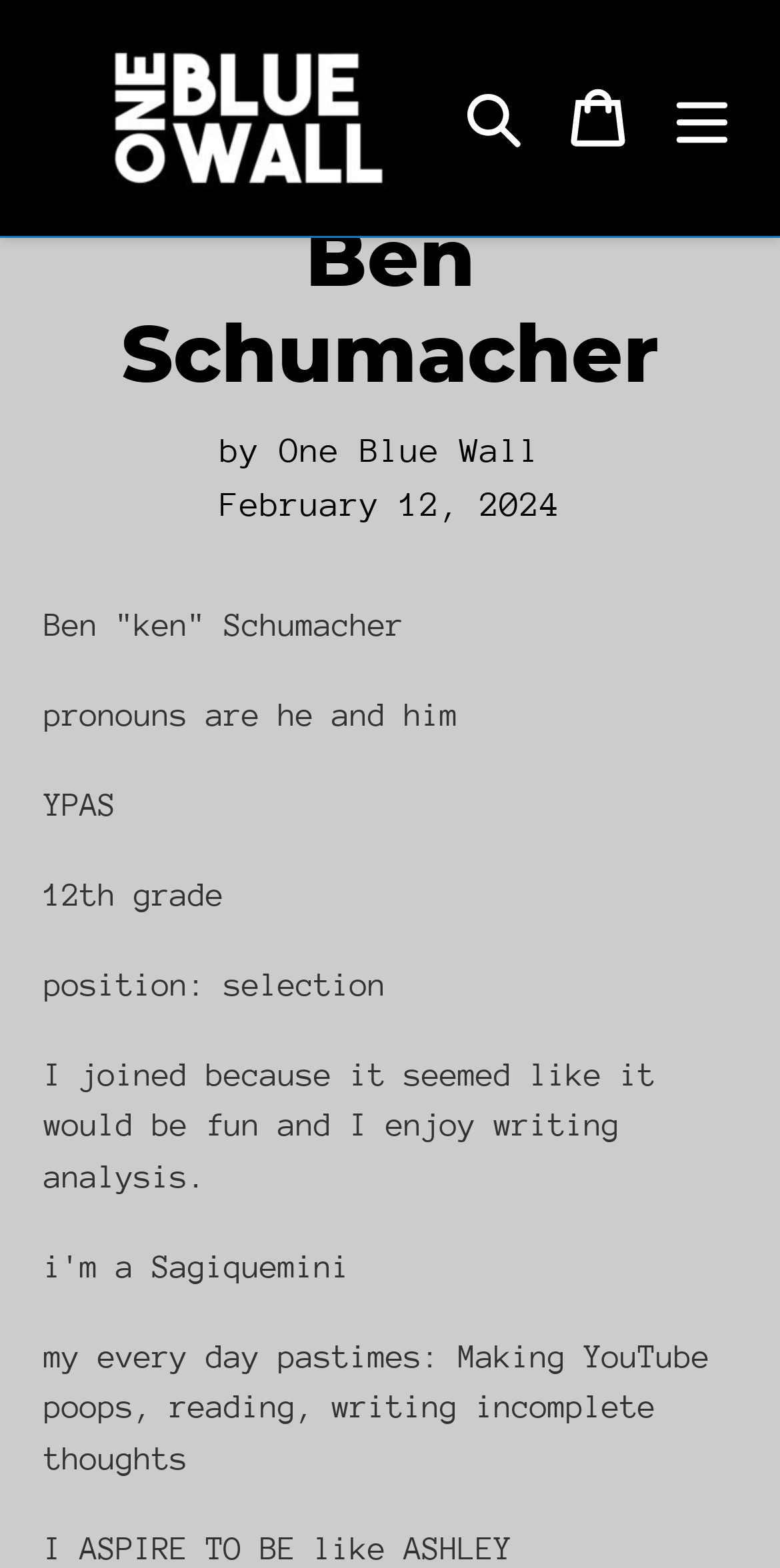Based on the element description, predict the bounding box coordinates (top-left x, top-left y, bottom-right x, bottom-right y) for the UI element in the screenshot: Search

[0.567, 0.044, 0.7, 0.107]